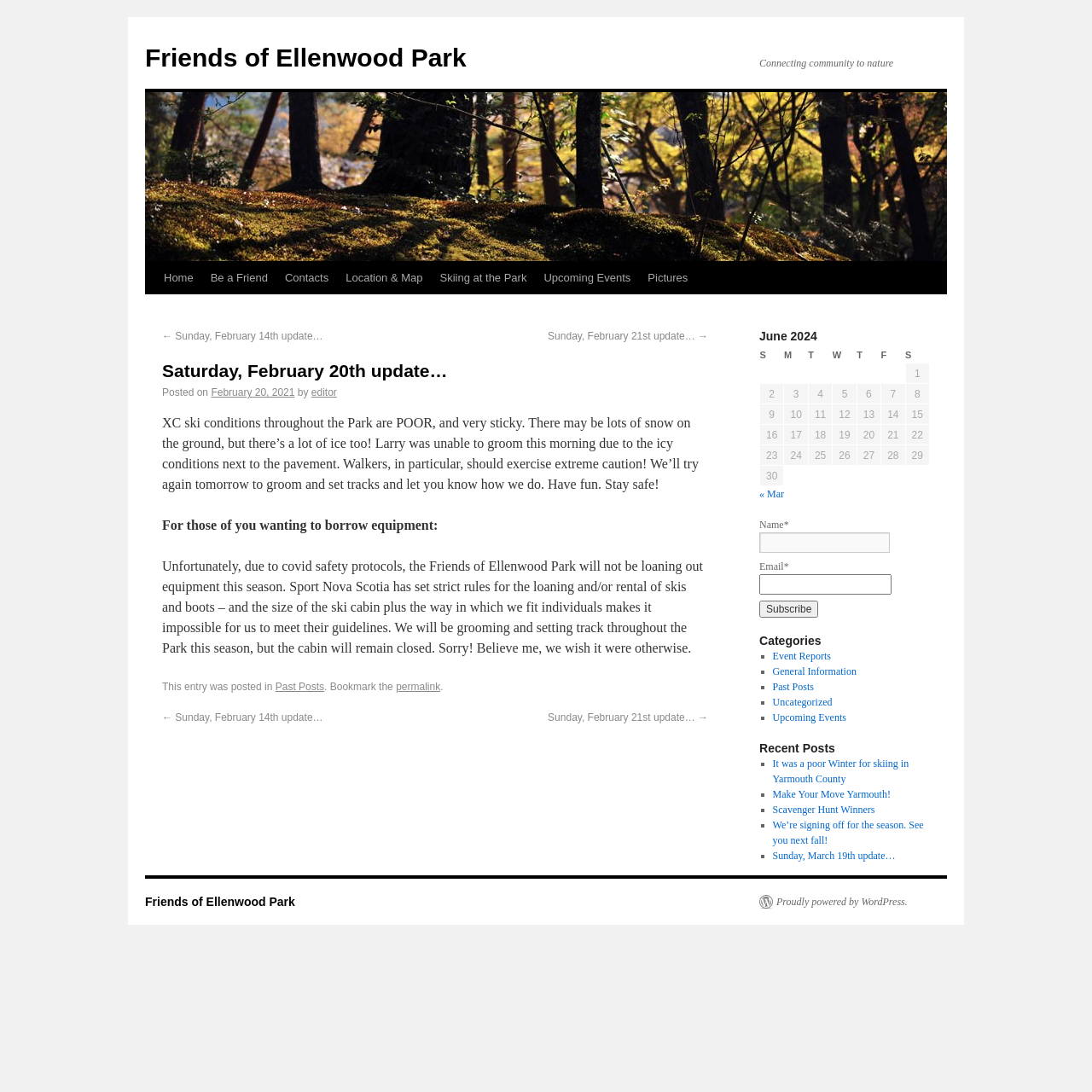Please identify the bounding box coordinates of the element that needs to be clicked to execute the following command: "View the 'Skiing at the Park' page". Provide the bounding box using four float numbers between 0 and 1, formatted as [left, top, right, bottom].

[0.395, 0.24, 0.49, 0.27]